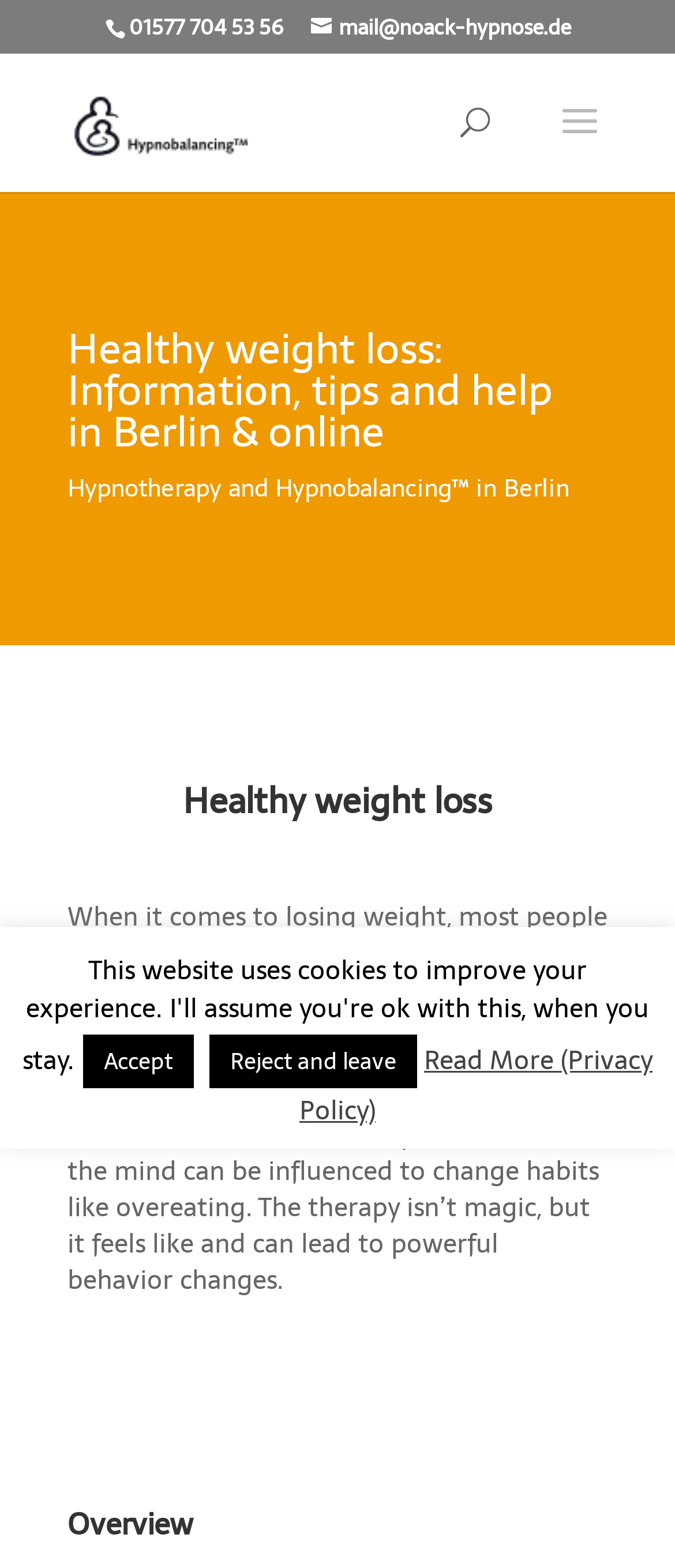Determine the bounding box coordinates for the UI element with the following description: "Reject and leave". The coordinates should be four float numbers between 0 and 1, represented as [left, top, right, bottom].

[0.31, 0.66, 0.618, 0.694]